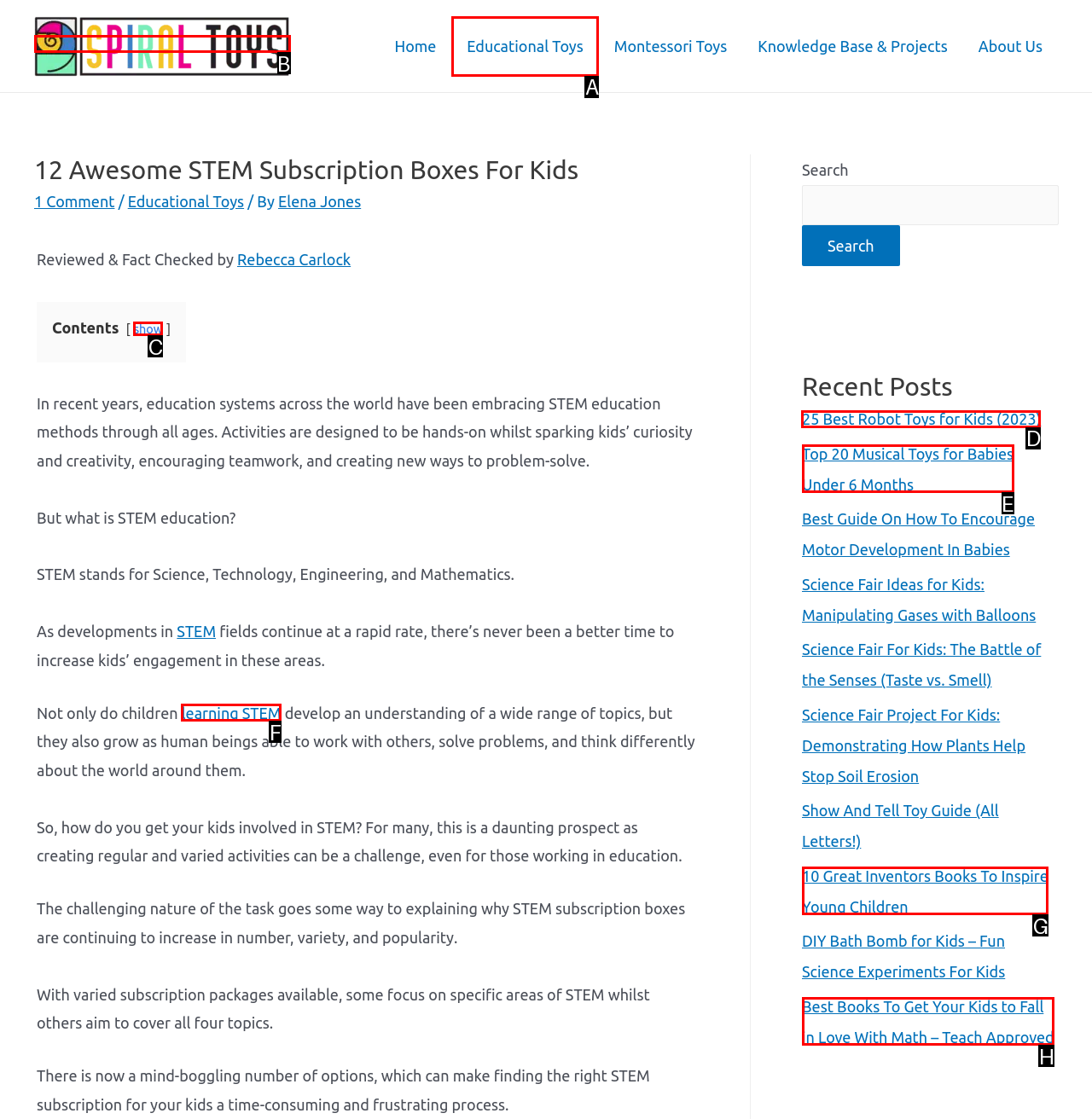Select the proper HTML element to perform the given task: Read the article about '25 Best Robot Toys for Kids' Answer with the corresponding letter from the provided choices.

D